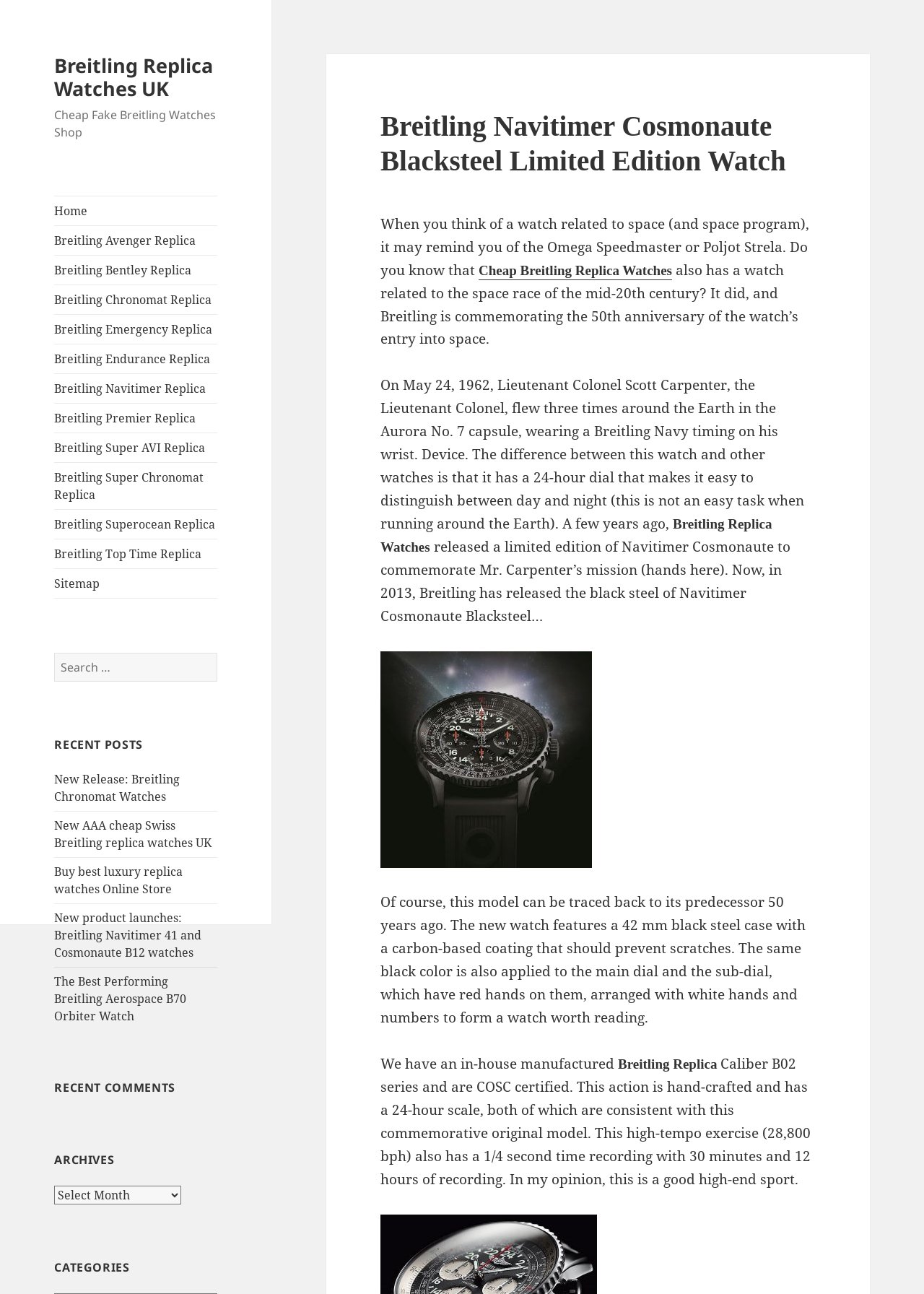What is the purpose of the 24-hour dial on the watch?
Please look at the screenshot and answer in one word or a short phrase.

To distinguish between day and night